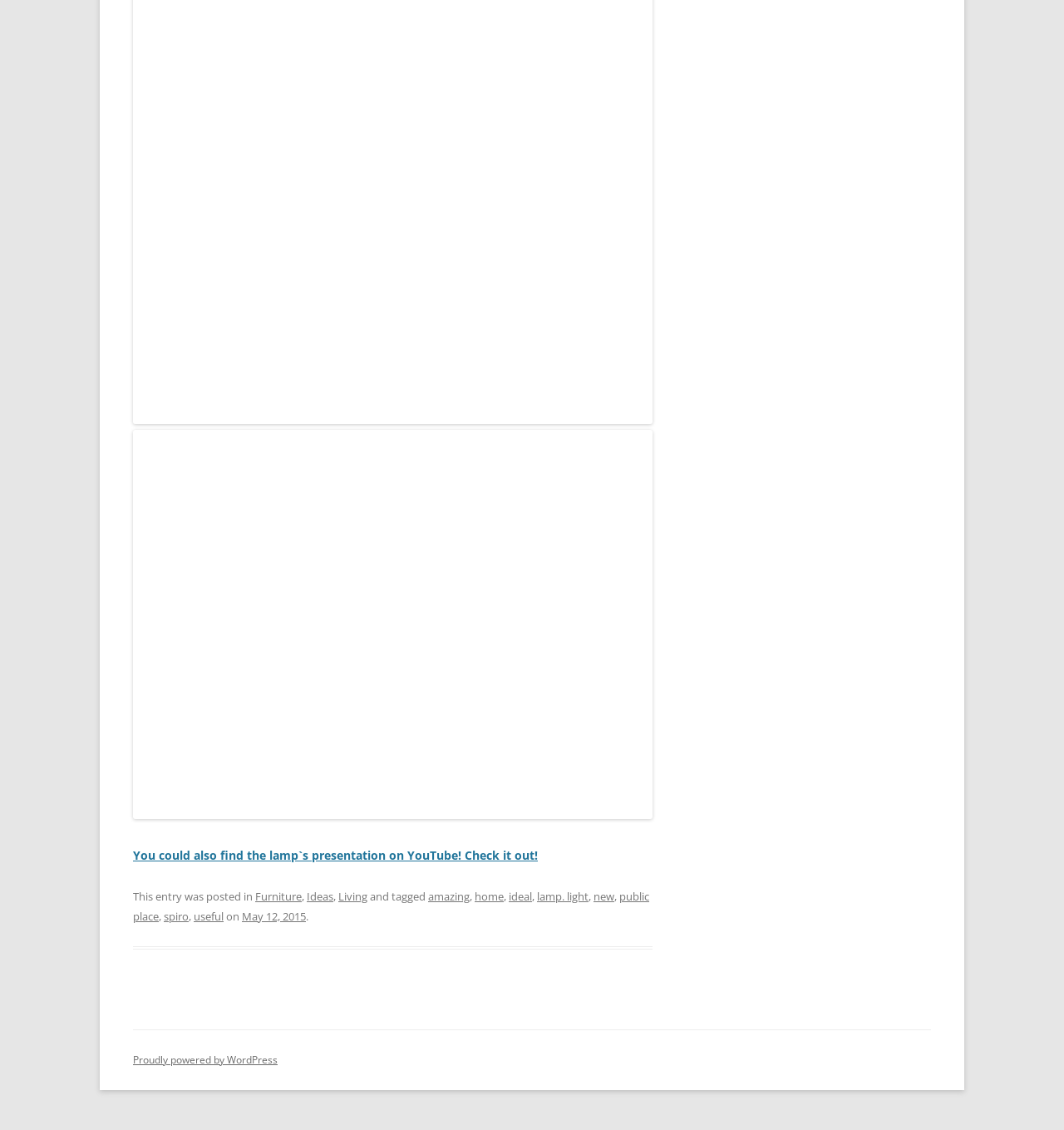Provide the bounding box coordinates for the UI element described in this sentence: "aria-label="Facebook"". The coordinates should be four float values between 0 and 1, i.e., [left, top, right, bottom].

None